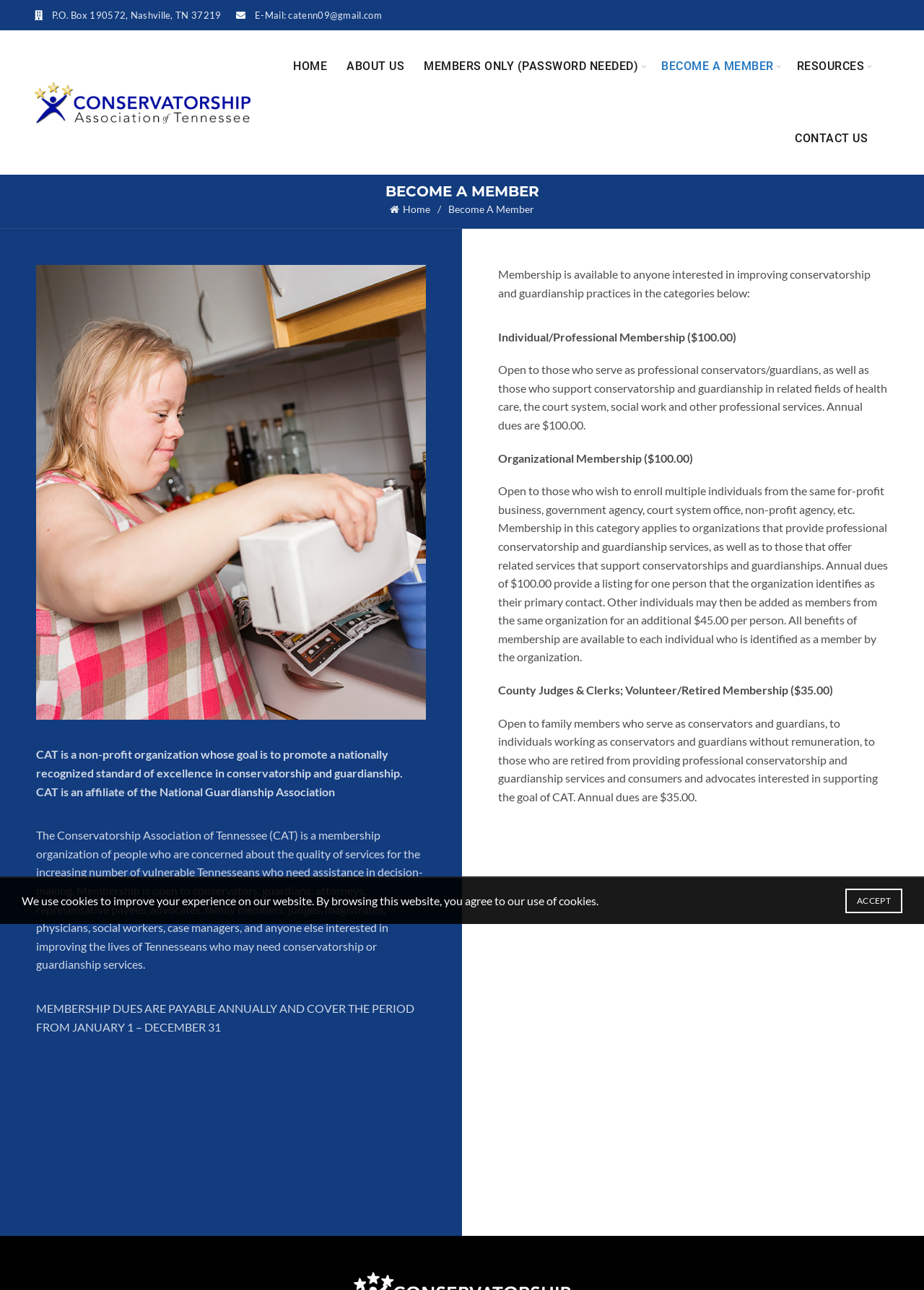Please find the bounding box coordinates of the section that needs to be clicked to achieve this instruction: "Click the HOME link".

[0.307, 0.024, 0.364, 0.079]